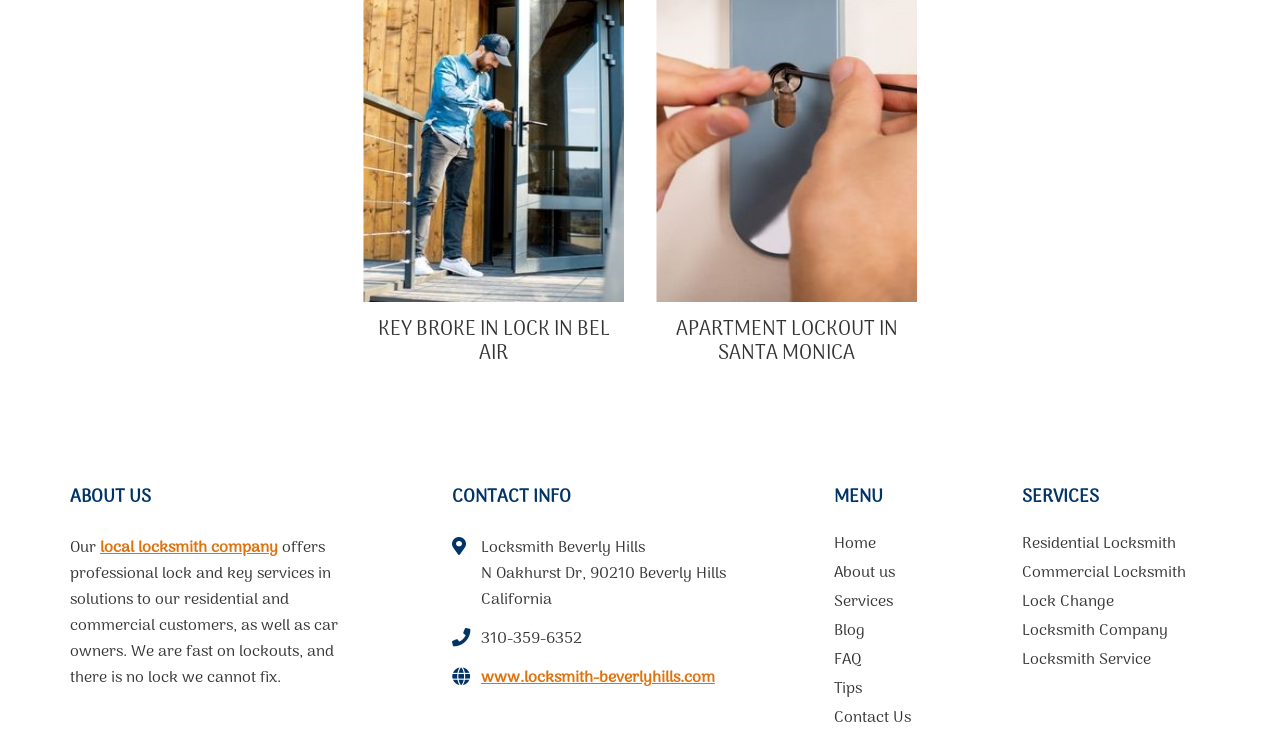What is the company's description? From the image, respond with a single word or brief phrase.

Local locksmith company offering professional lock and key services